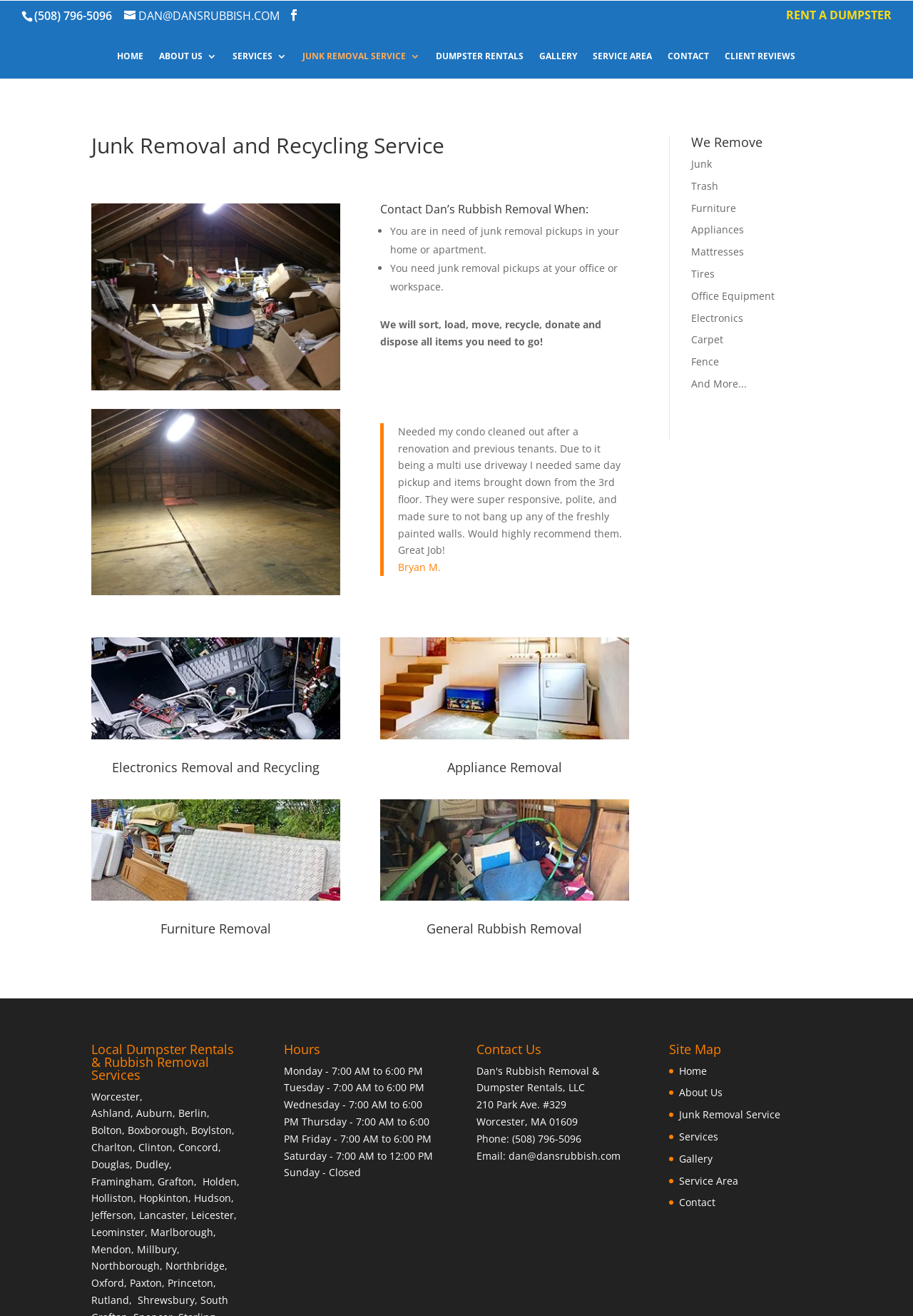What types of items can be removed by Dan's Rubbish Removal?
Look at the screenshot and provide an in-depth answer.

I found the types of items that can be removed by Dan's Rubbish Removal by looking at the list of items under the 'We Remove' heading, which includes junk, trash, furniture, appliances, and more.